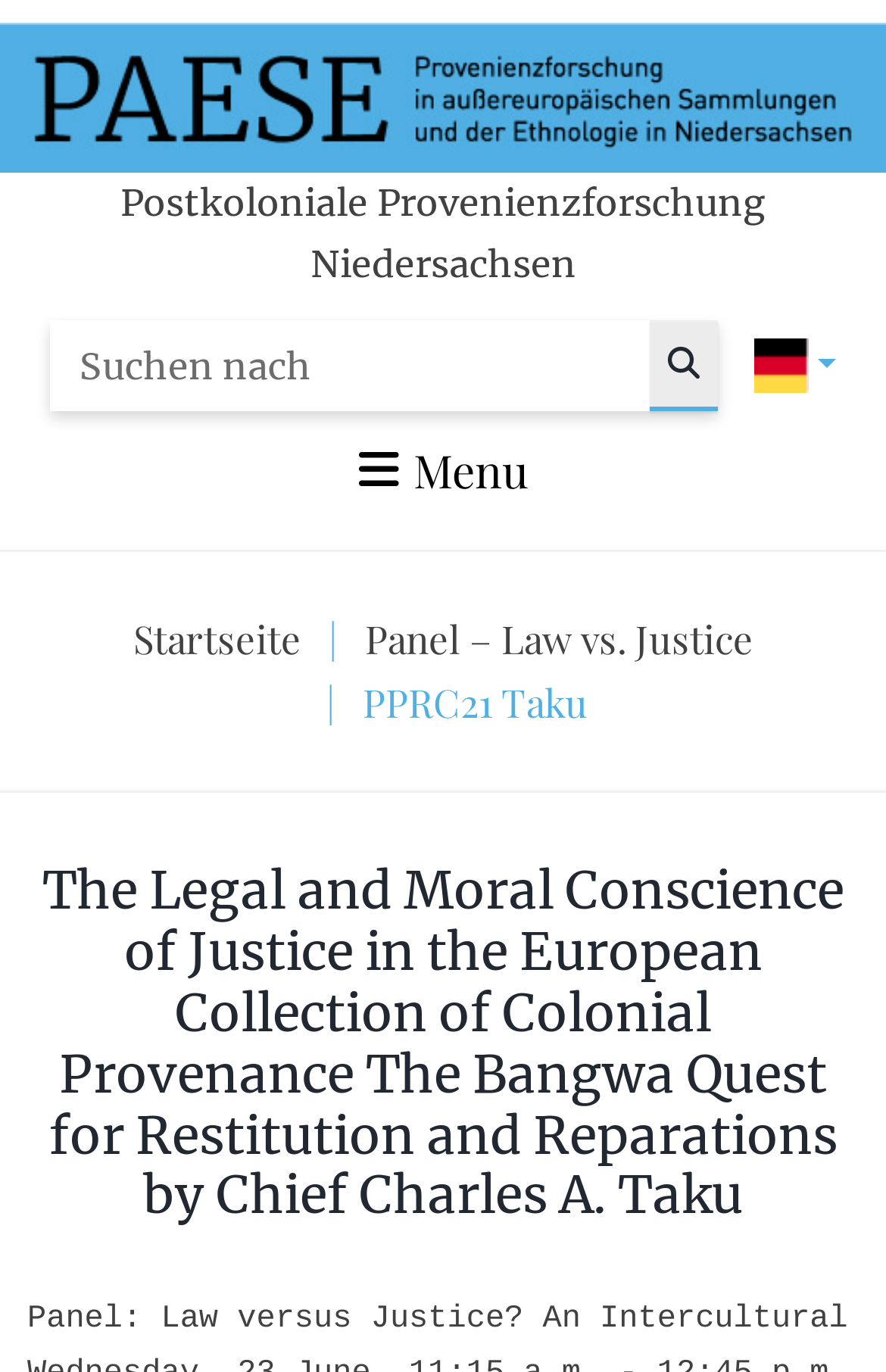Identify the bounding box coordinates for the UI element mentioned here: "name="tx_indexedsearch_pi2[search][sword]" placeholder="Suchen nach"". Provide the coordinates as four float values between 0 and 1, i.e., [left, top, right, bottom].

[0.056, 0.233, 0.736, 0.299]